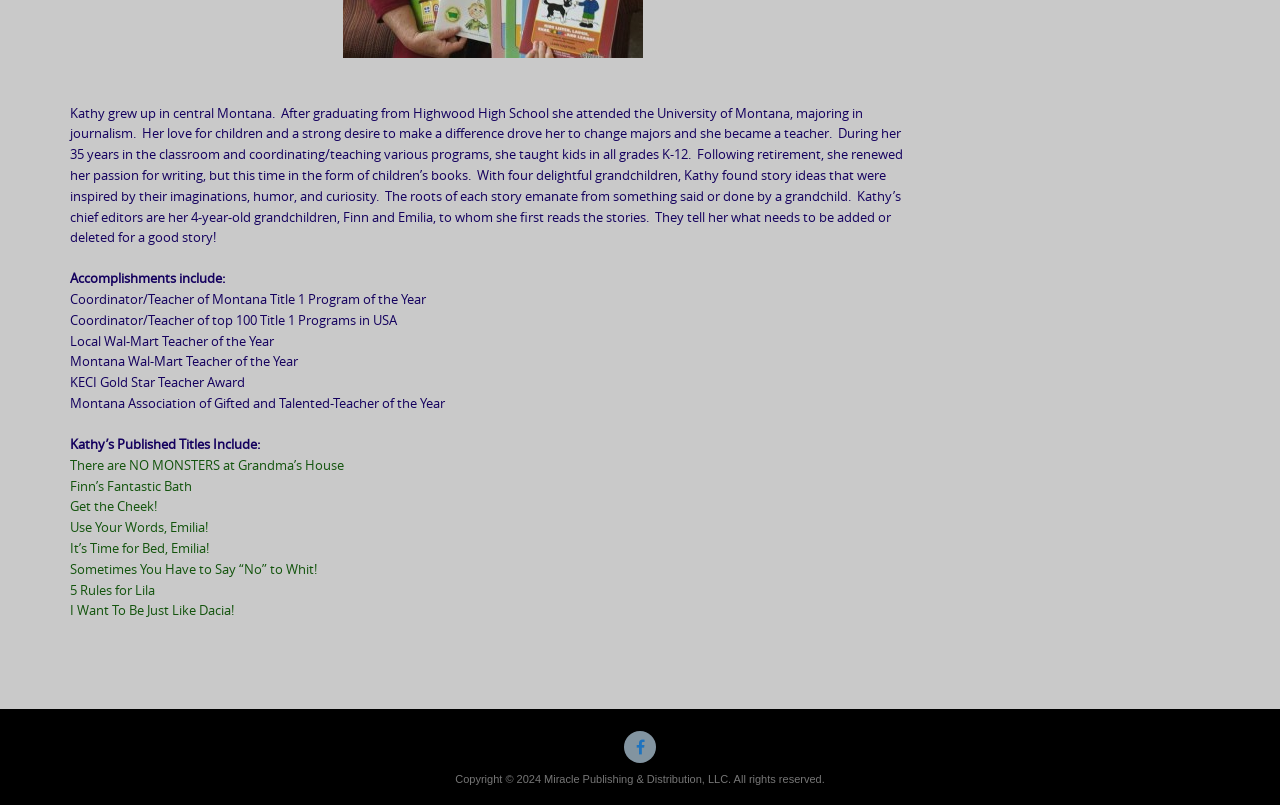From the element description Use Your Words, Emilia!, predict the bounding box coordinates of the UI element. The coordinates must be specified in the format (top-left x, top-left y, bottom-right x, bottom-right y) and should be within the 0 to 1 range.

[0.055, 0.644, 0.162, 0.666]